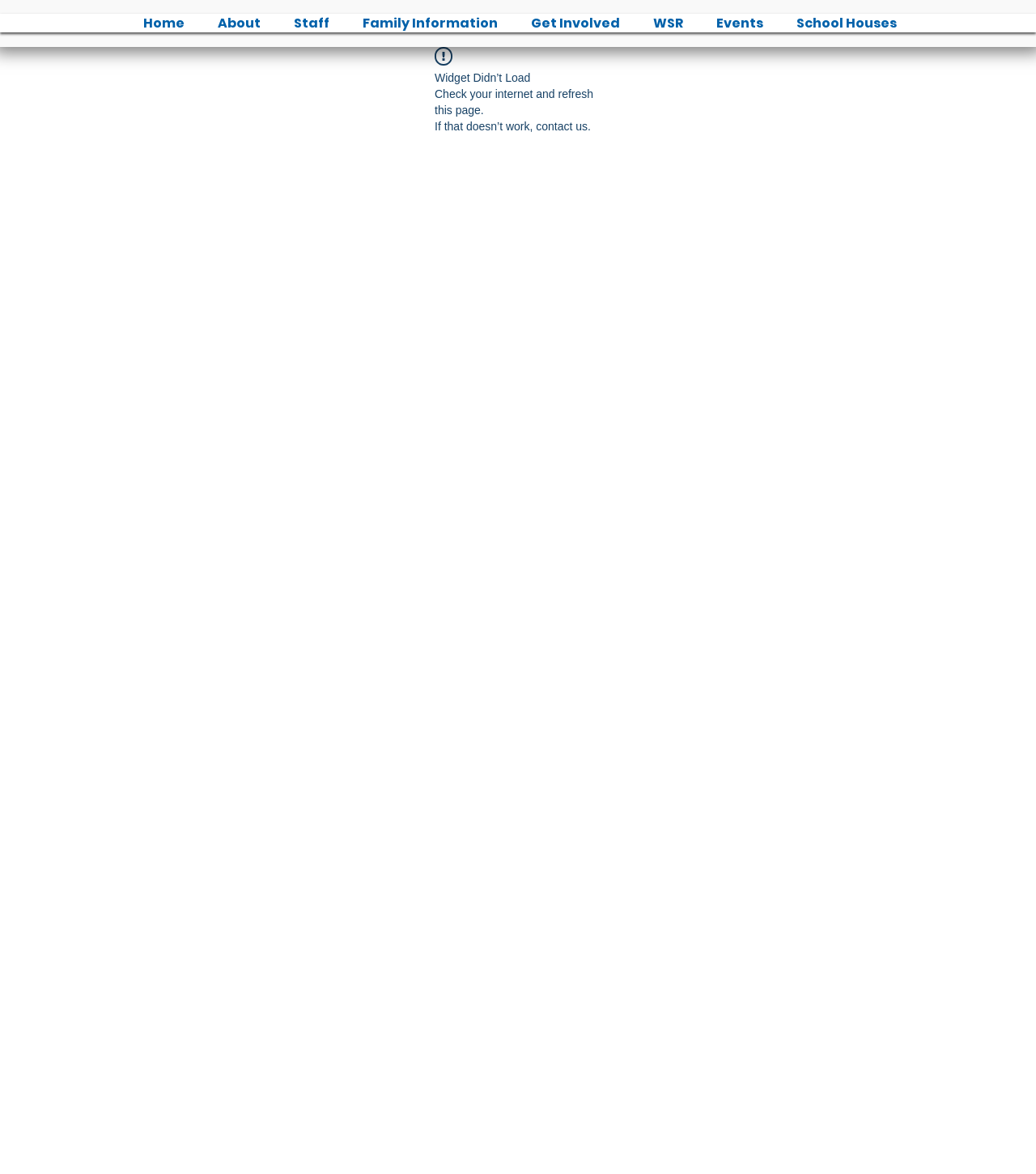Identify the bounding box coordinates for the element you need to click to achieve the following task: "go to home page". Provide the bounding box coordinates as four float numbers between 0 and 1, in the form [left, top, right, bottom].

[0.124, 0.005, 0.192, 0.034]